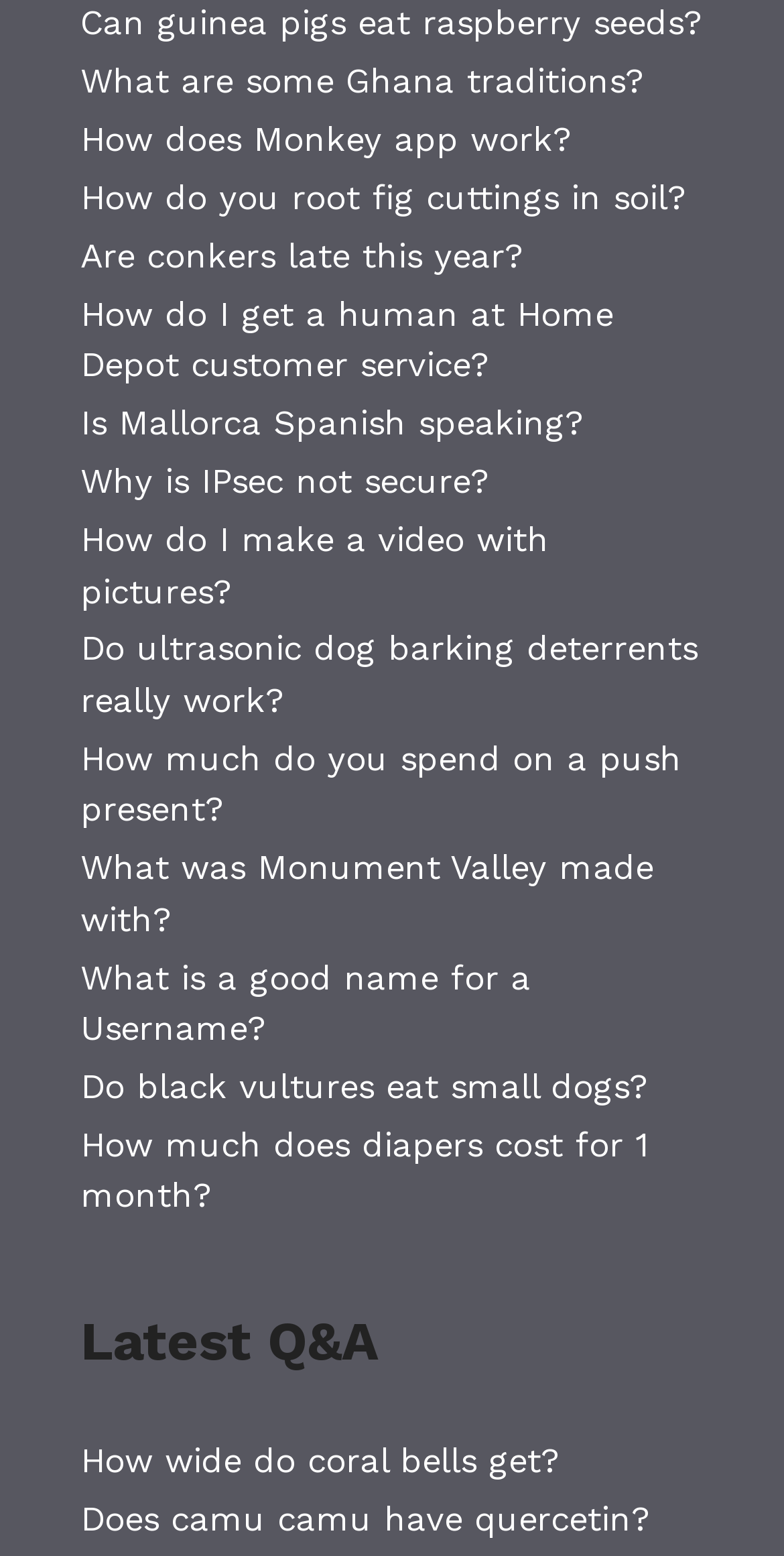What is the last question asked on this webpage?
Please give a detailed and elaborate answer to the question.

The last question asked on this webpage is 'Does camu camu have quercetin?' which is indicated by the link text at the bottom of the webpage.